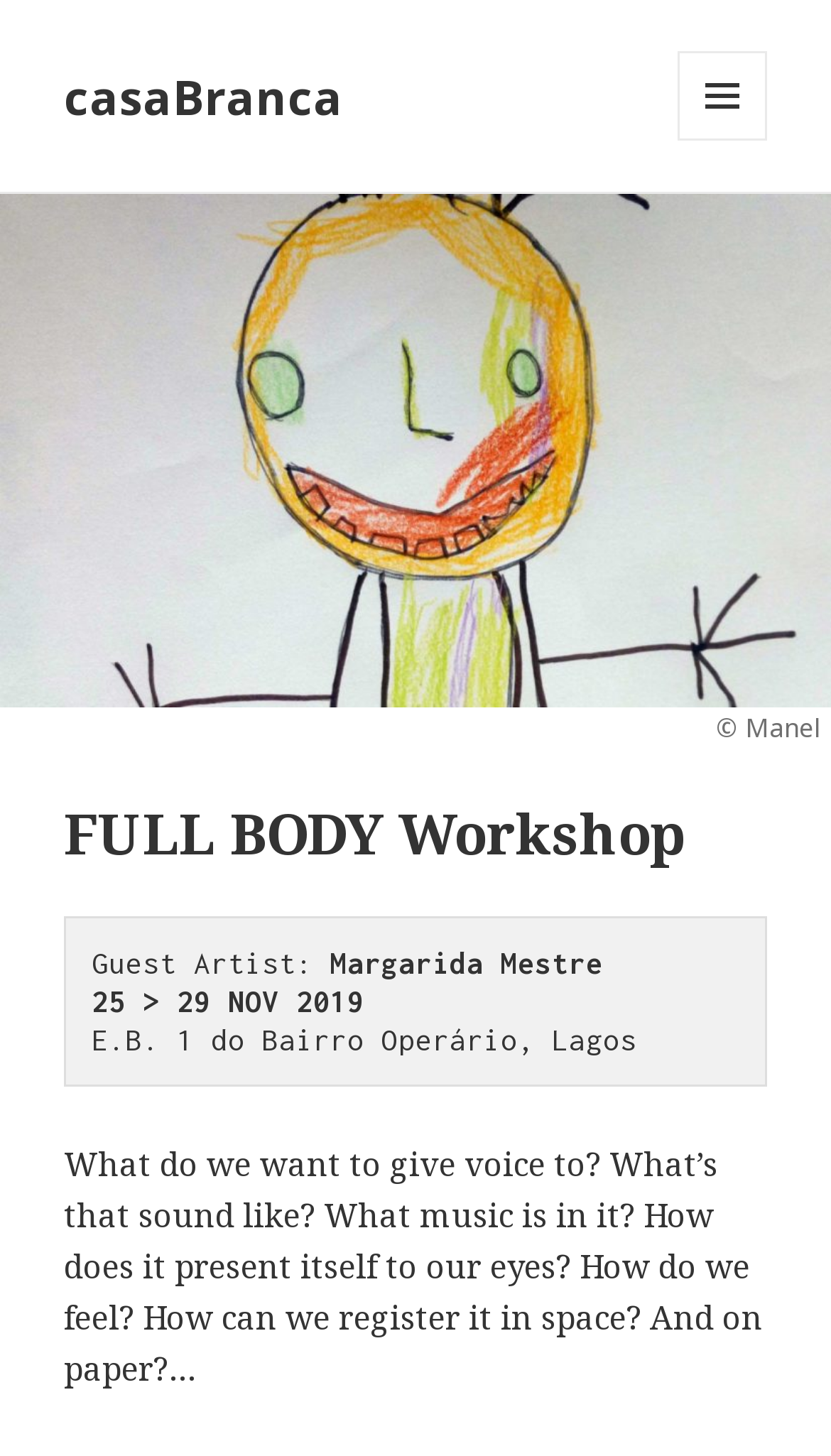What is the location of the workshop? Look at the image and give a one-word or short phrase answer.

E.B. 1 do Bairro Operário, Lagos